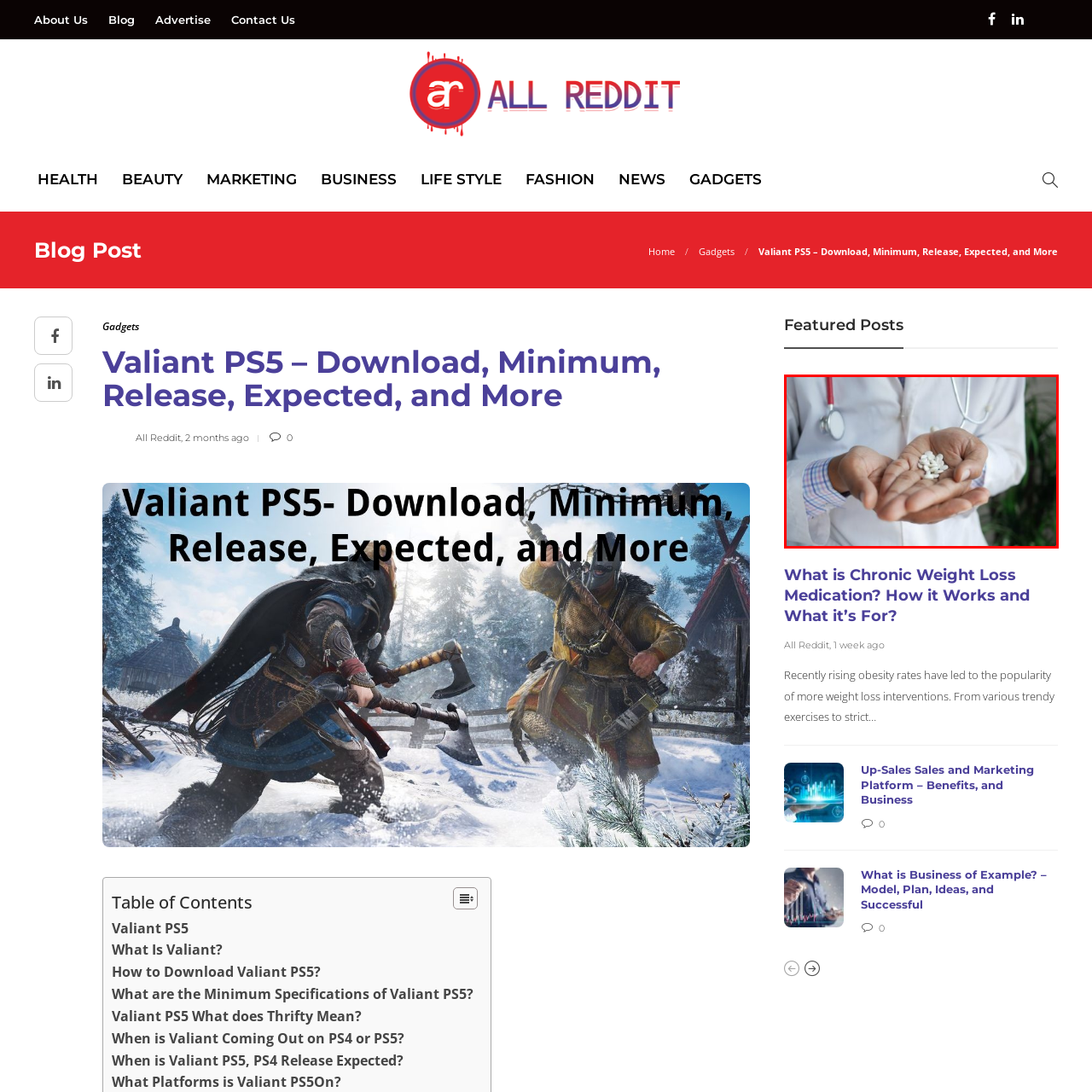Examine the image within the red boundary and respond with a single word or phrase to the question:
What is the dominant color of the background?

green